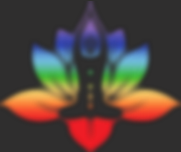What do the lotus petals represent?
Refer to the image and give a detailed response to the question.

The lotus petals in the image transition from calm blue and green at the top to warm hues of orange and red at the base, symbolizing spiritual growth, balance, harmony, and grounding, which are all themes related to spiritual energy and healing.